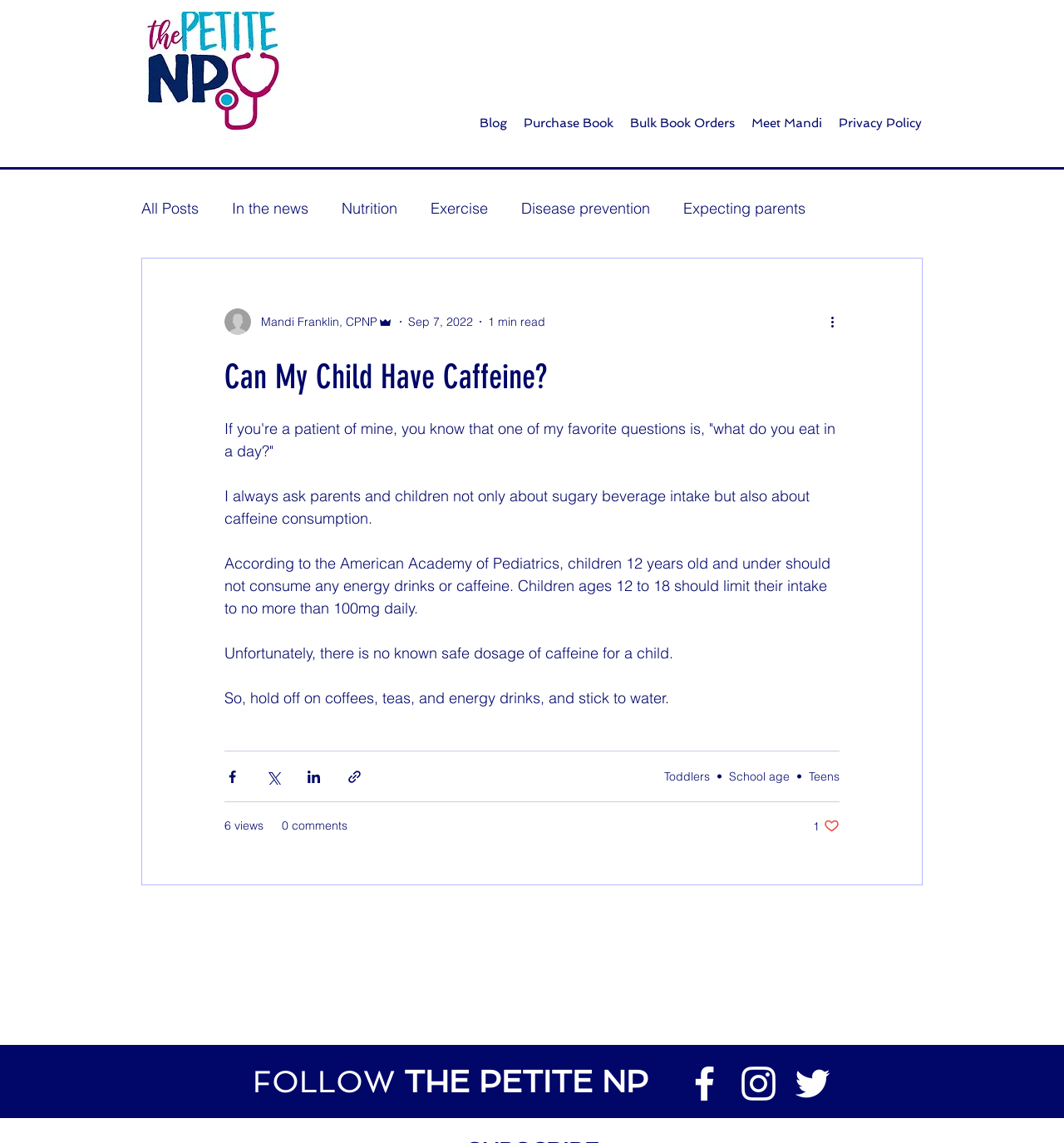Please specify the bounding box coordinates of the element that should be clicked to execute the given instruction: 'Open Off-Canvas Panel'. Ensure the coordinates are four float numbers between 0 and 1, expressed as [left, top, right, bottom].

None